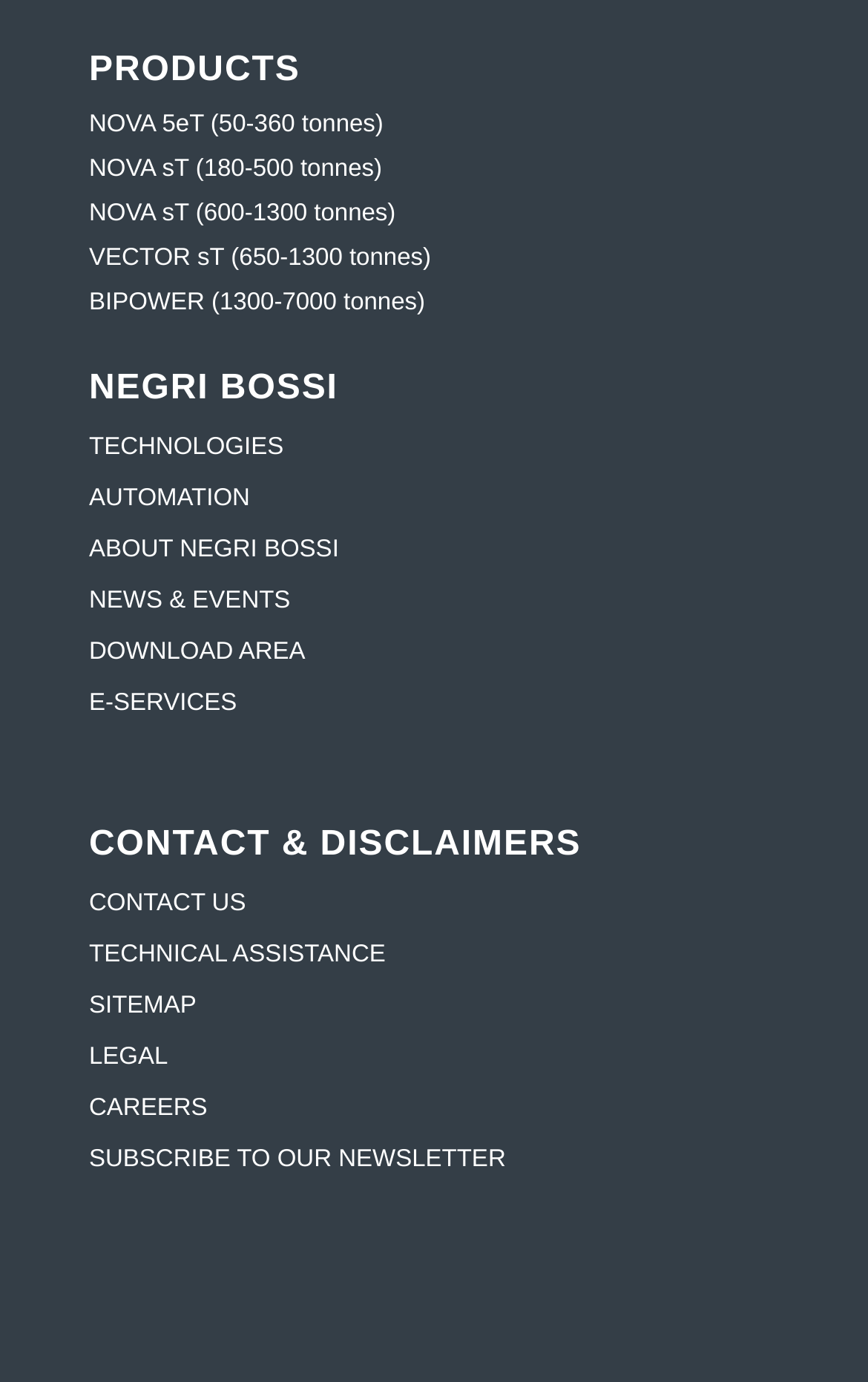Find the bounding box of the UI element described as: "LEGAL". The bounding box coordinates should be given as four float values between 0 and 1, i.e., [left, top, right, bottom].

[0.103, 0.755, 0.194, 0.774]